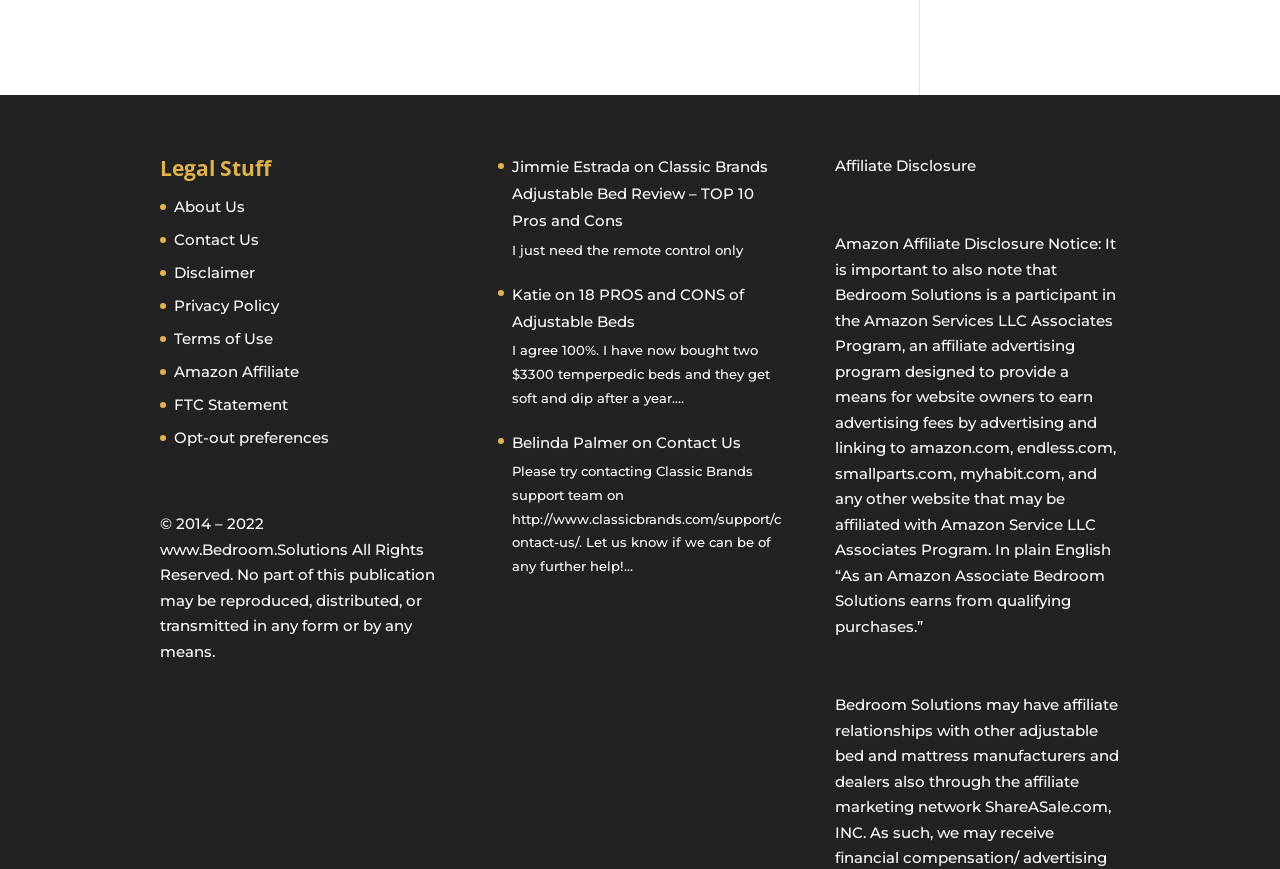Given the description "Bedroom Solutions", provide the bounding box coordinates of the corresponding UI element.

[0.652, 0.328, 0.767, 0.35]